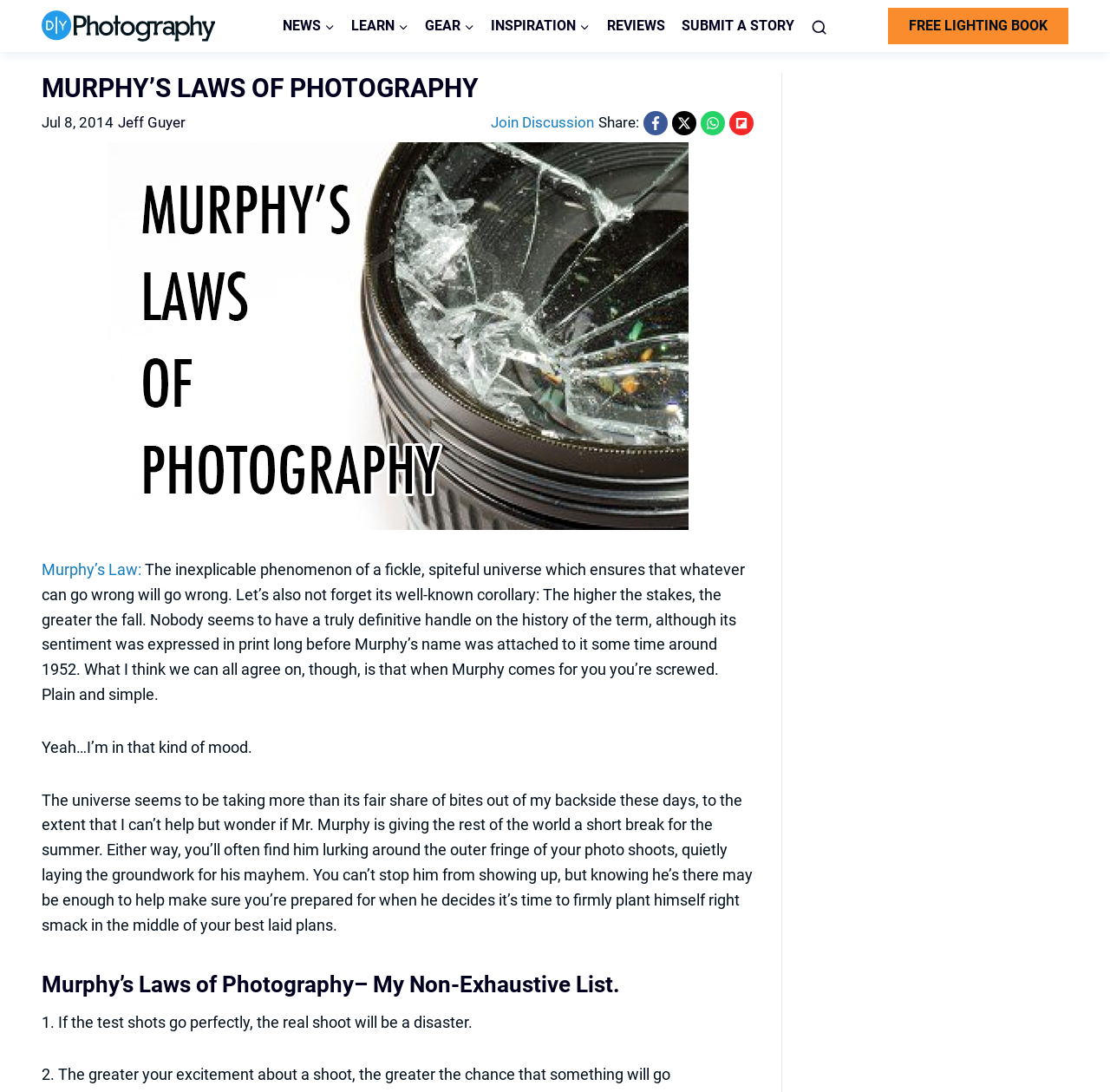Locate the bounding box coordinates of the region to be clicked to comply with the following instruction: "Click on the 'Join Discussion' link". The coordinates must be four float numbers between 0 and 1, in the form [left, top, right, bottom].

[0.442, 0.104, 0.535, 0.12]